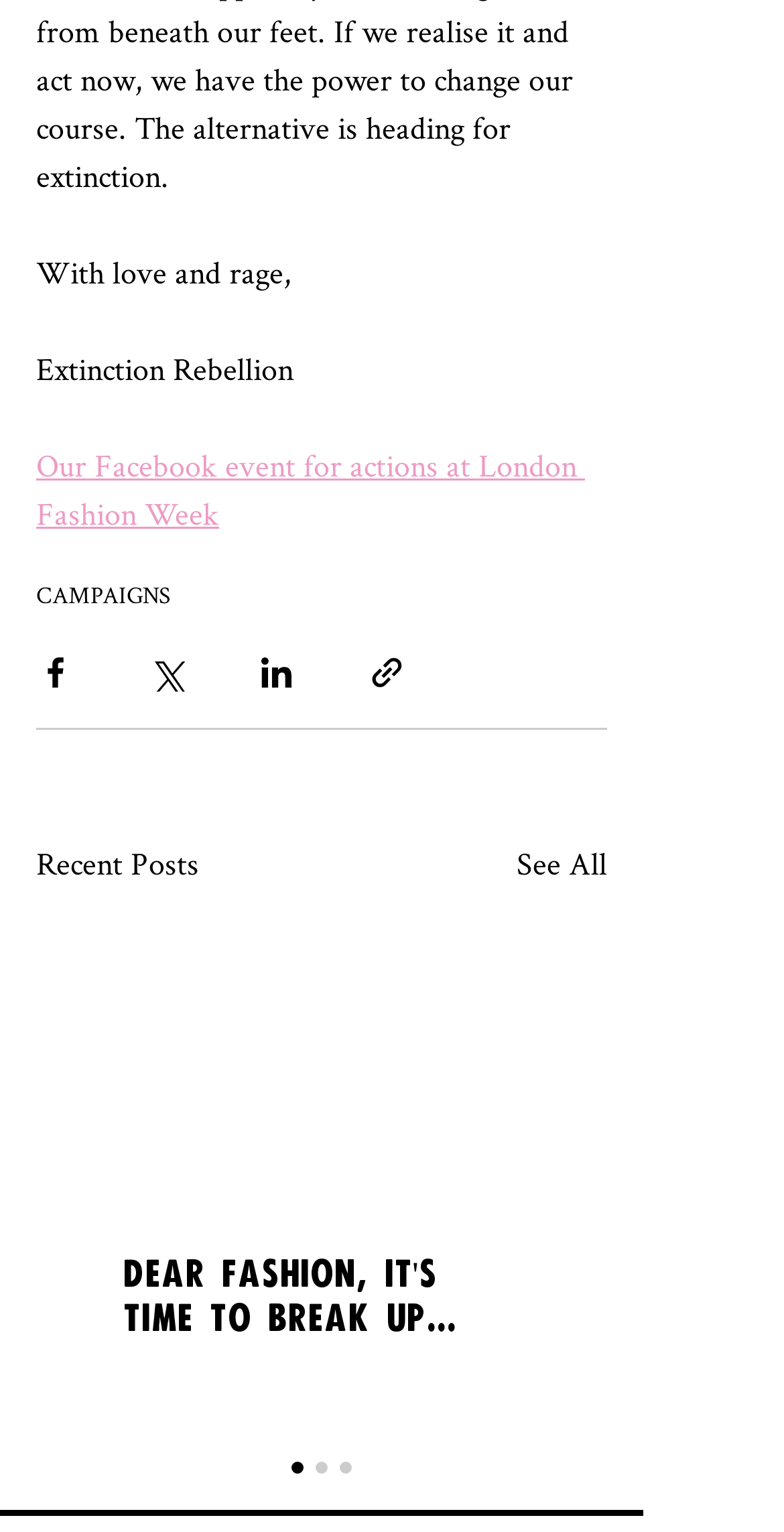Please identify the bounding box coordinates of the region to click in order to complete the task: "Share via Facebook". The coordinates must be four float numbers between 0 and 1, specified as [left, top, right, bottom].

[0.046, 0.426, 0.095, 0.451]